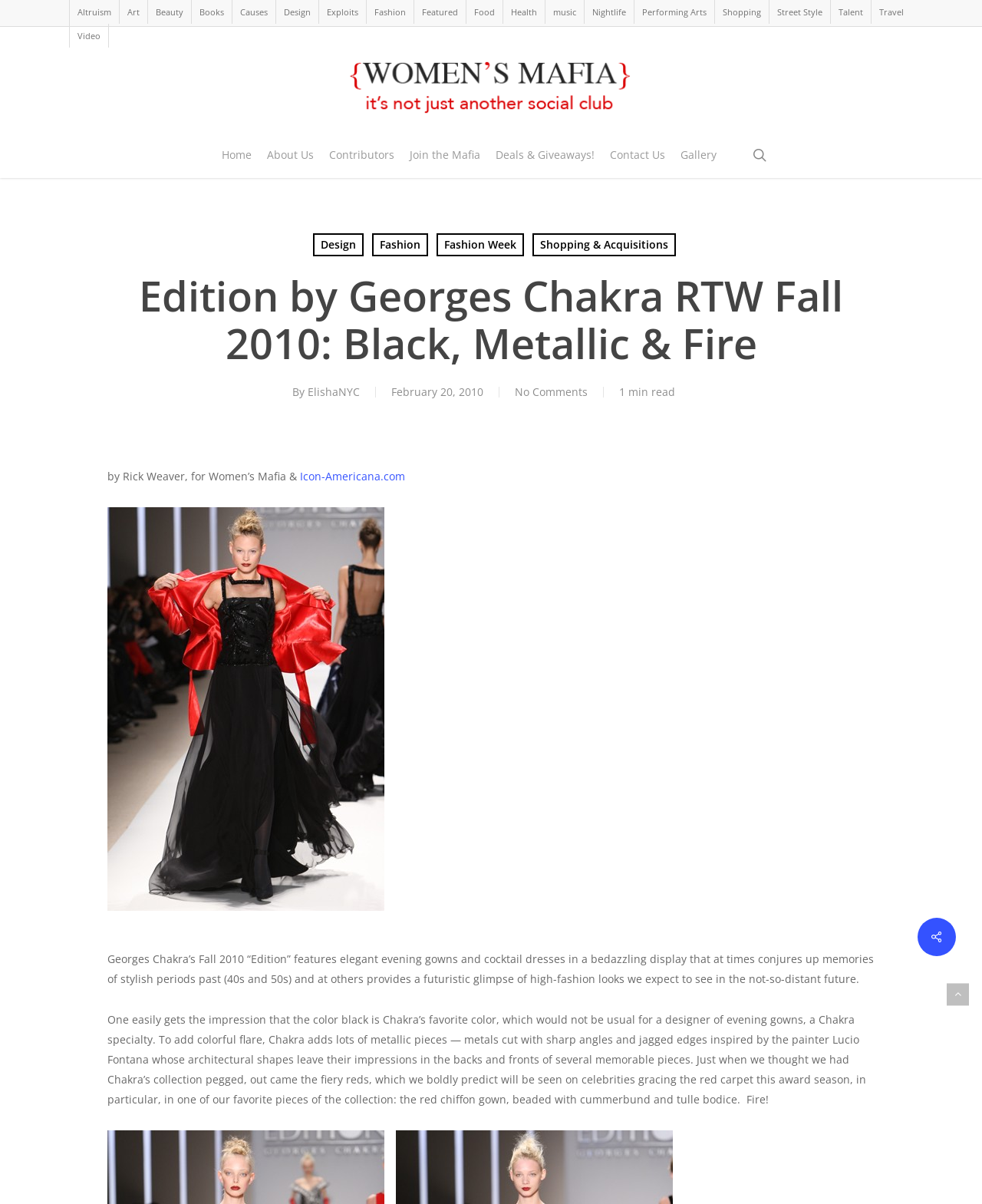What is the inspiration behind the metallic pieces in the collection?
Please provide a single word or phrase based on the screenshot.

Painter Lucio Fontana